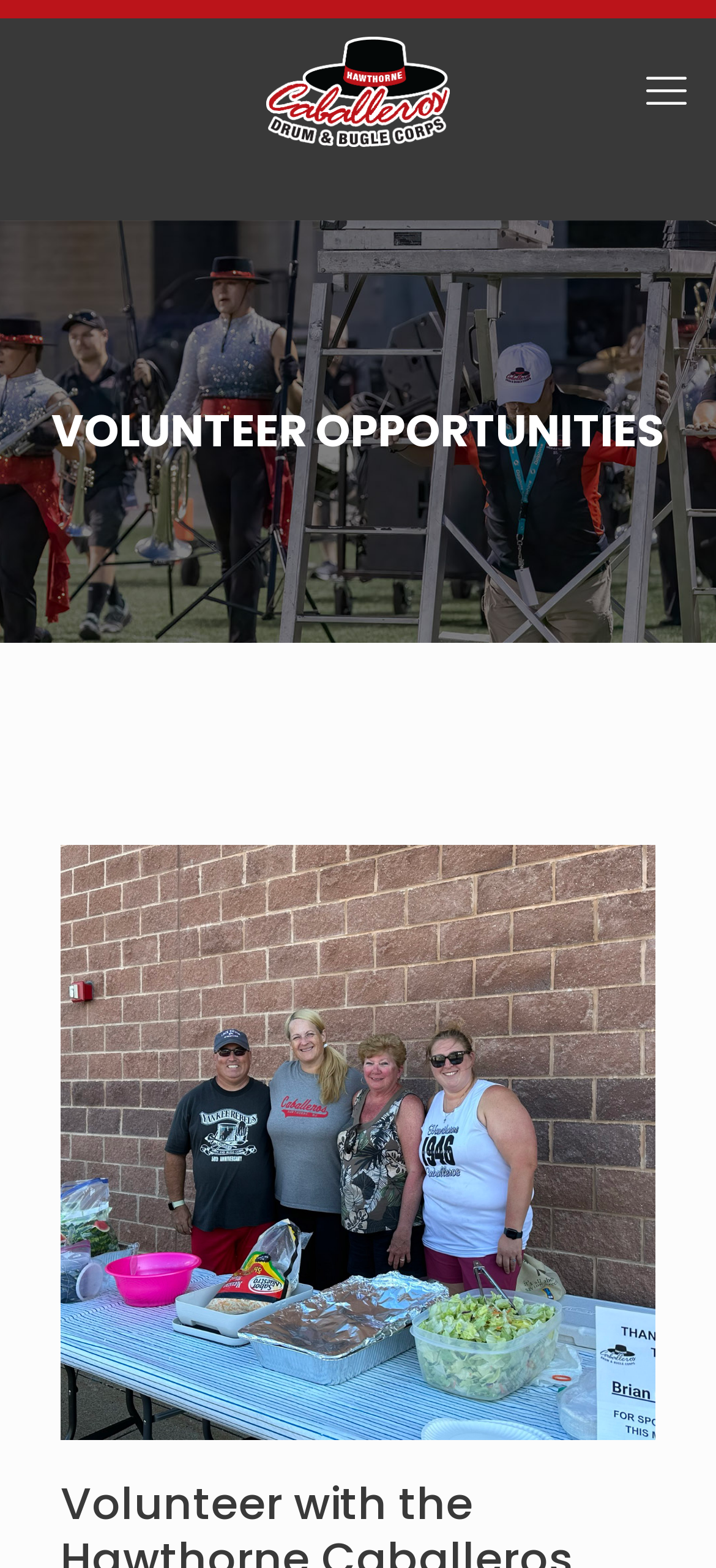Determine the bounding box coordinates of the UI element described by: "Categories : Puzzling cartoons".

None